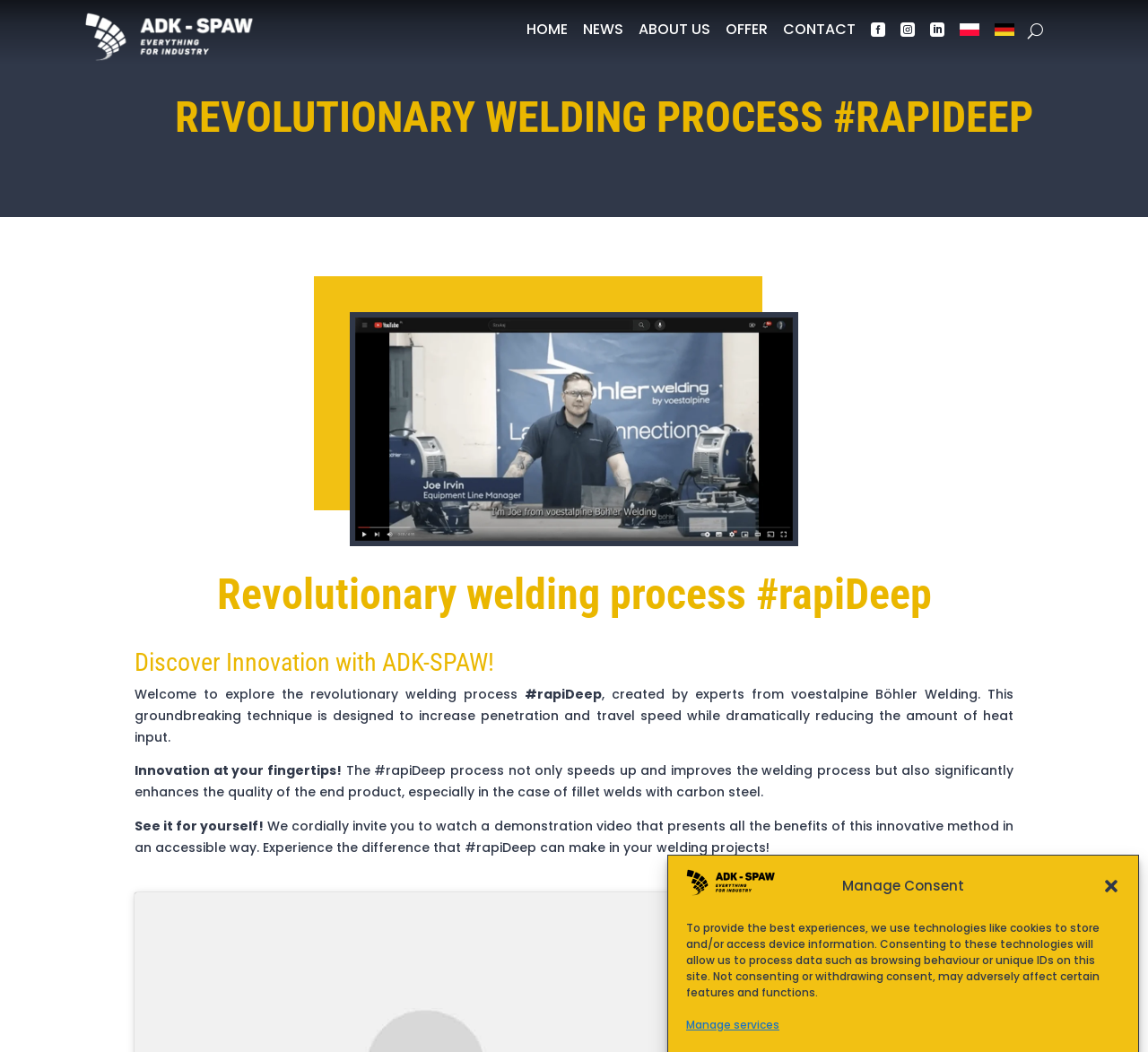Predict the bounding box of the UI element that fits this description: "Manage services".

[0.598, 0.965, 0.679, 0.985]